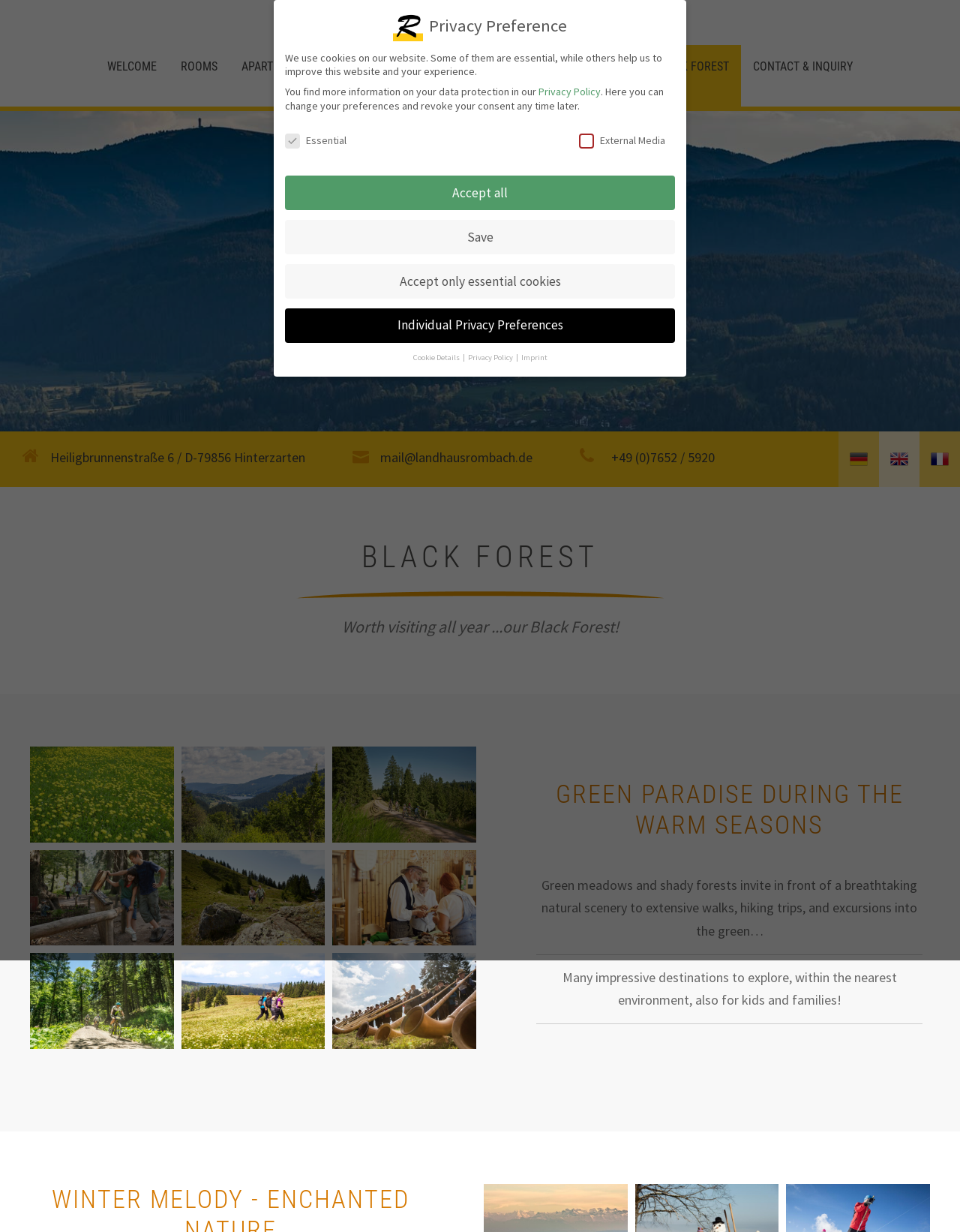Extract the bounding box coordinates of the UI element described: "Individual Privacy Preferences". Provide the coordinates in the format [left, top, right, bottom] with values ranging from 0 to 1.

[0.297, 0.251, 0.703, 0.278]